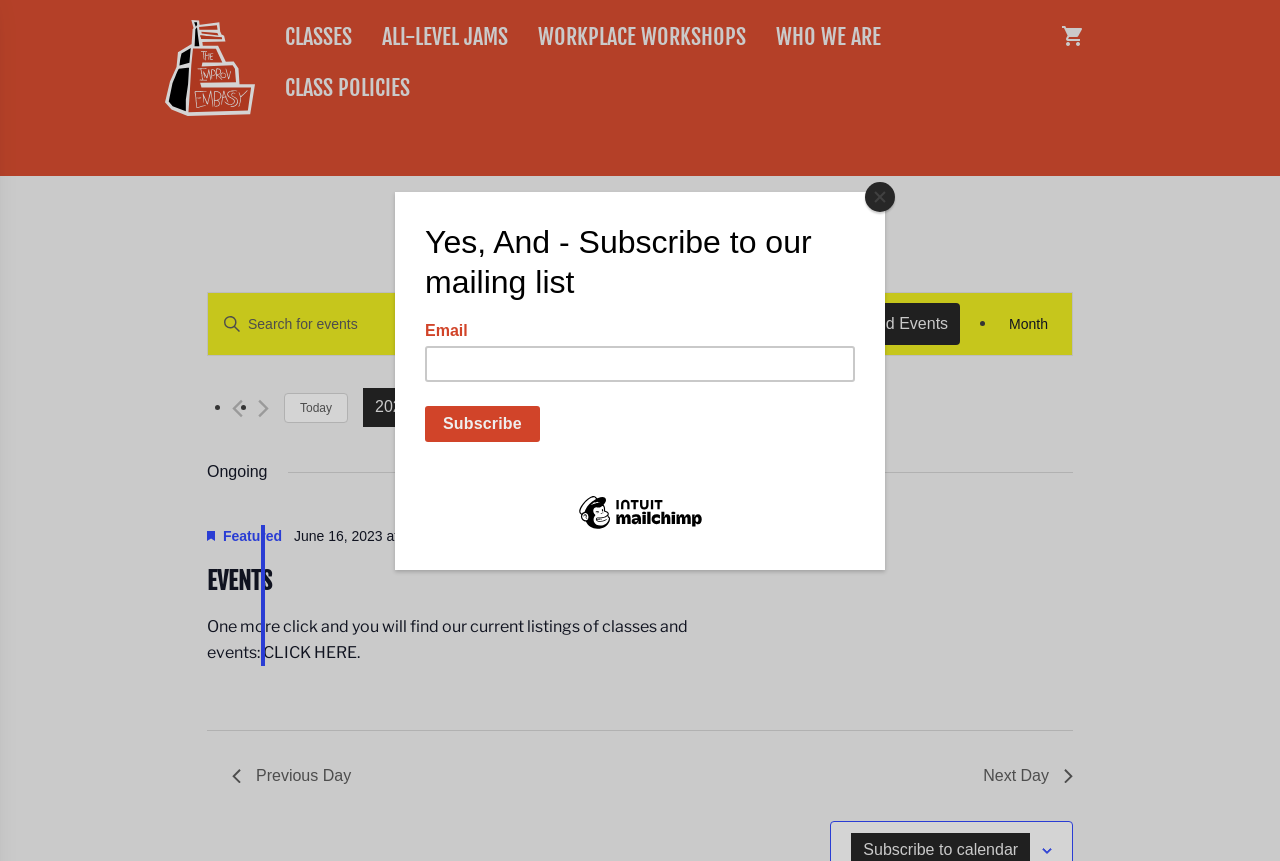How many events are listed on the current page?
Based on the image, provide your answer in one word or phrase.

1